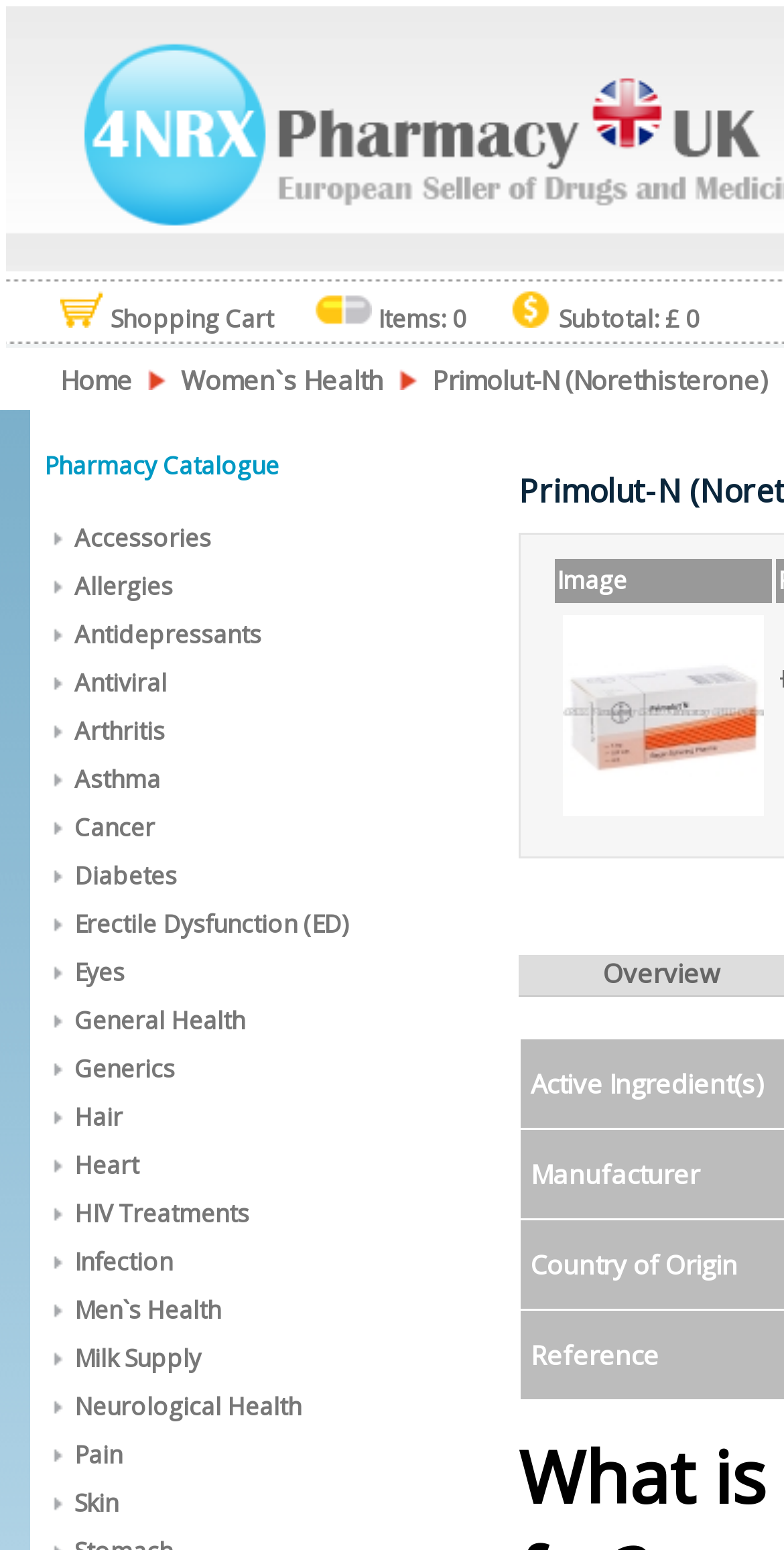Can you specify the bounding box coordinates of the area that needs to be clicked to fulfill the following instruction: "Explore Antiviral"?

[0.095, 0.43, 0.213, 0.452]